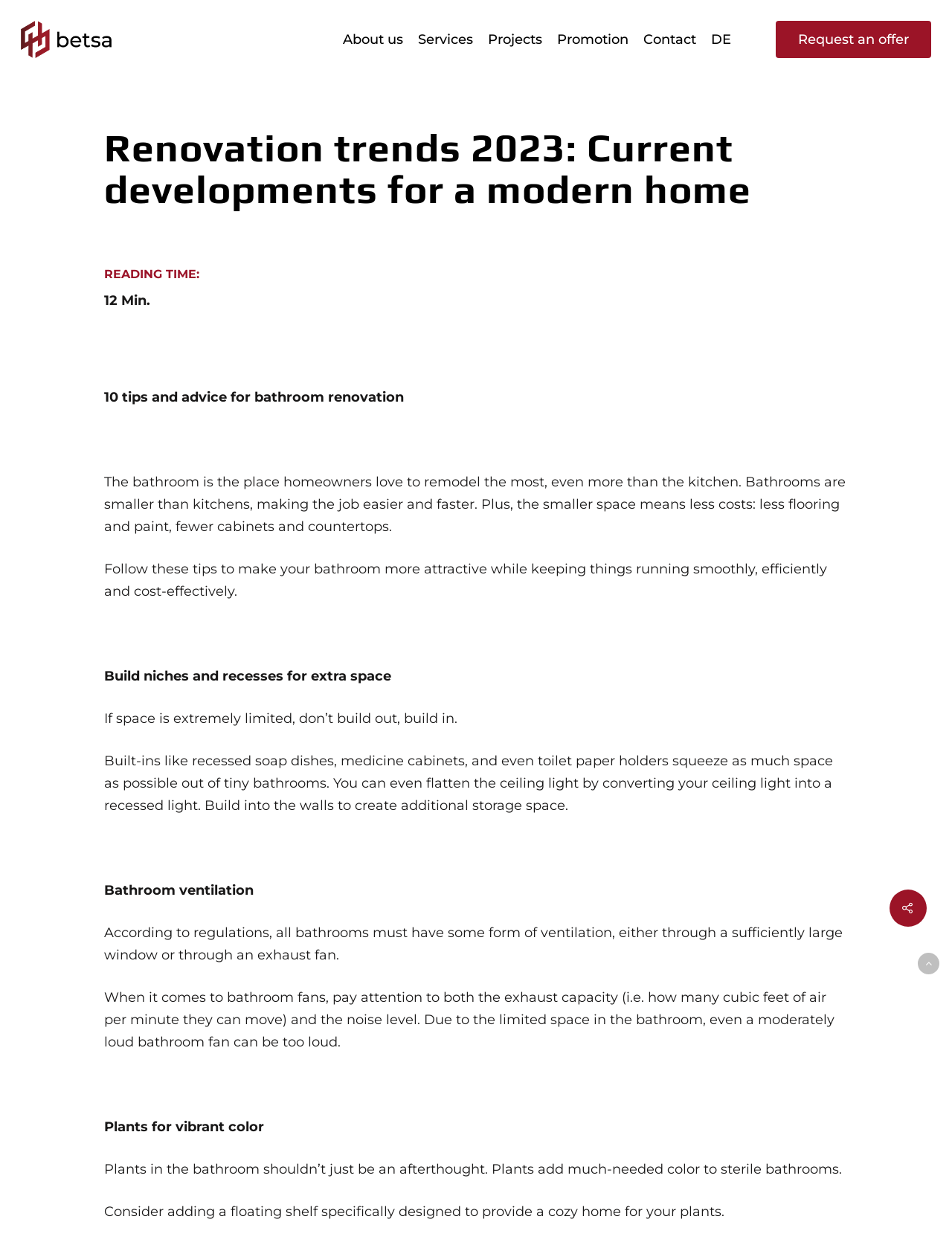Determine the bounding box coordinates for the area you should click to complete the following instruction: "check Fly Tying Photos by Wbranch".

None